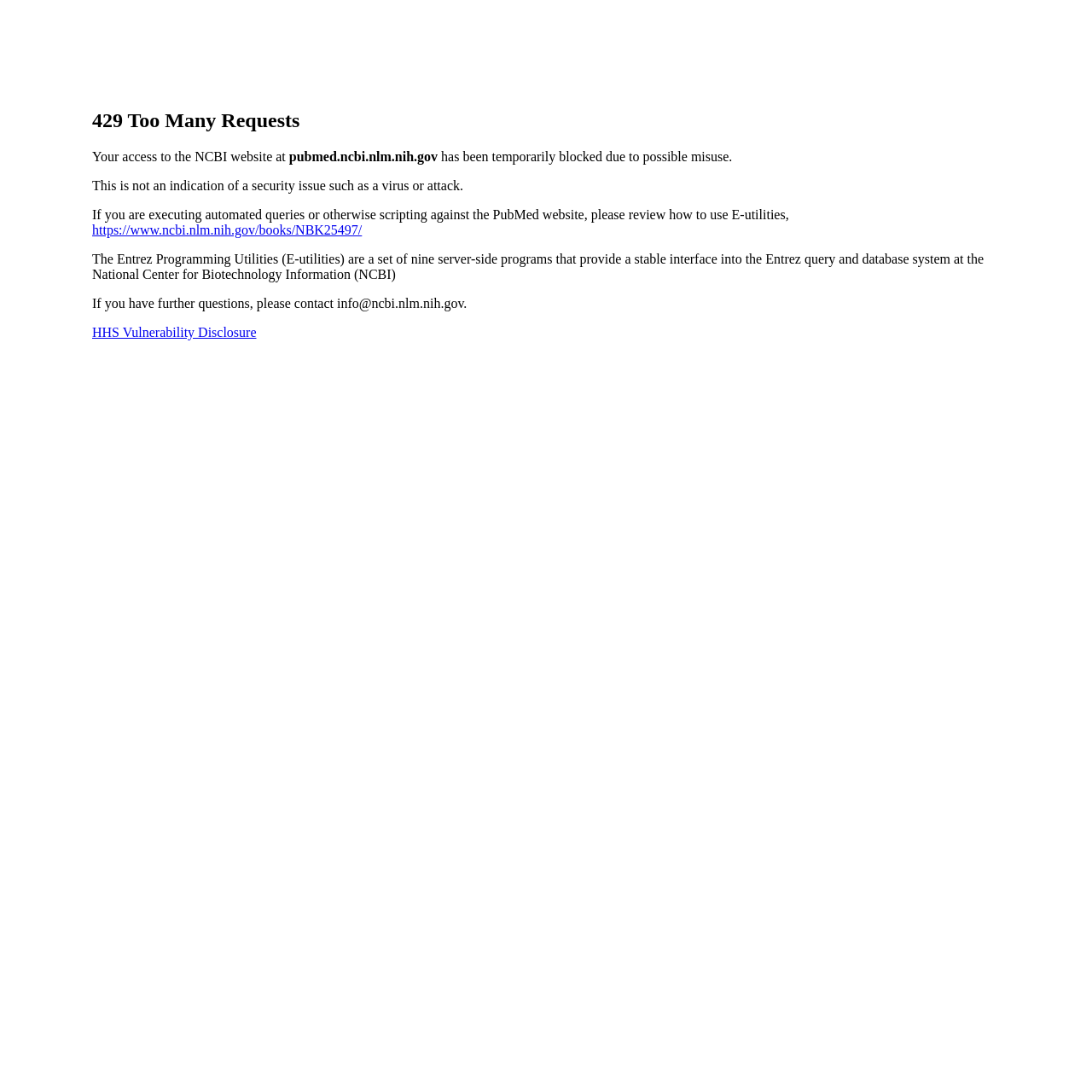What is the name of the system at the National Center for Biotechnology Information?
Answer the question with a single word or phrase by looking at the picture.

Entrez query and database system